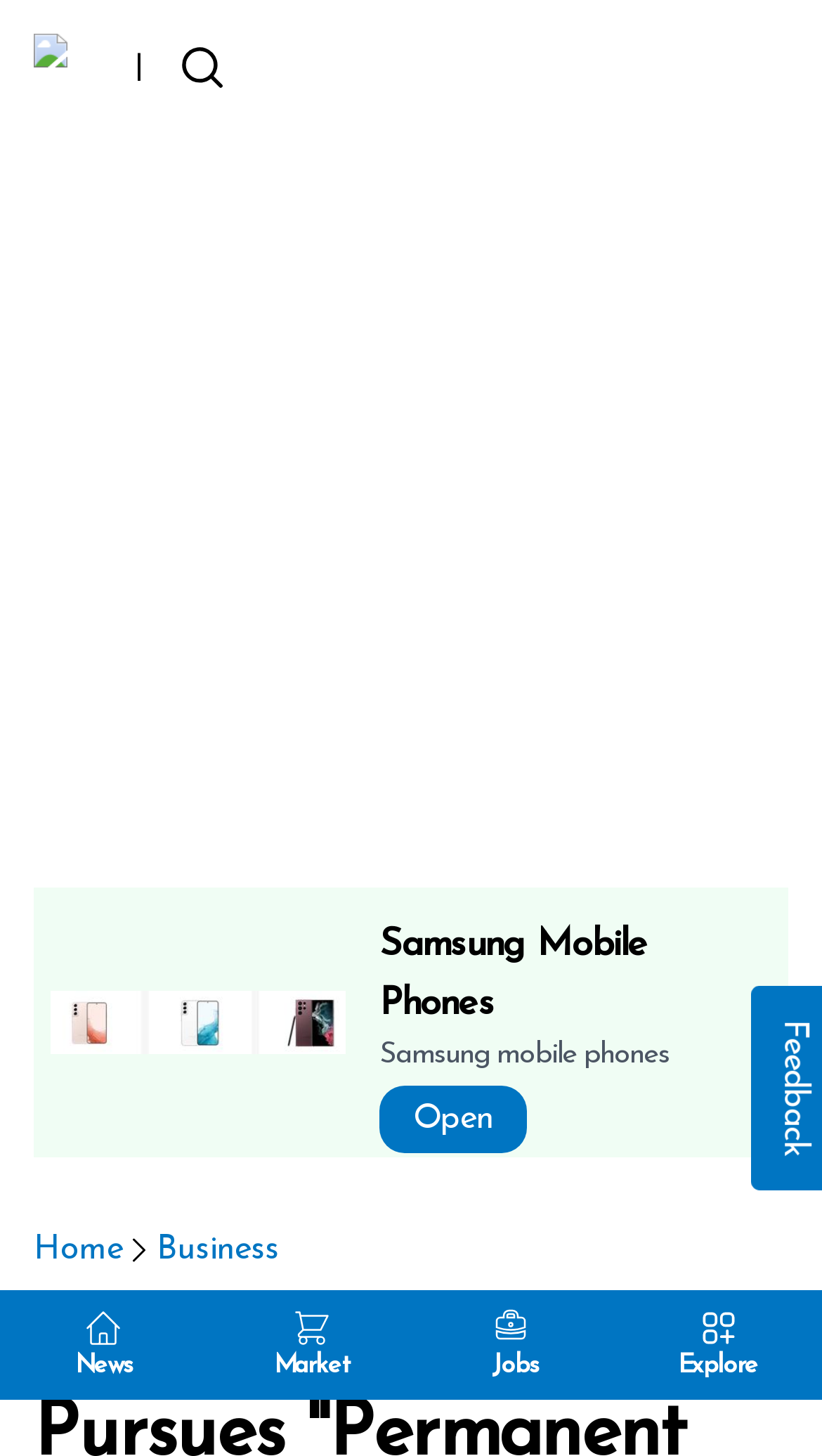How many main categories are available on the top navigation bar?
Answer with a single word or short phrase according to what you see in the image.

4